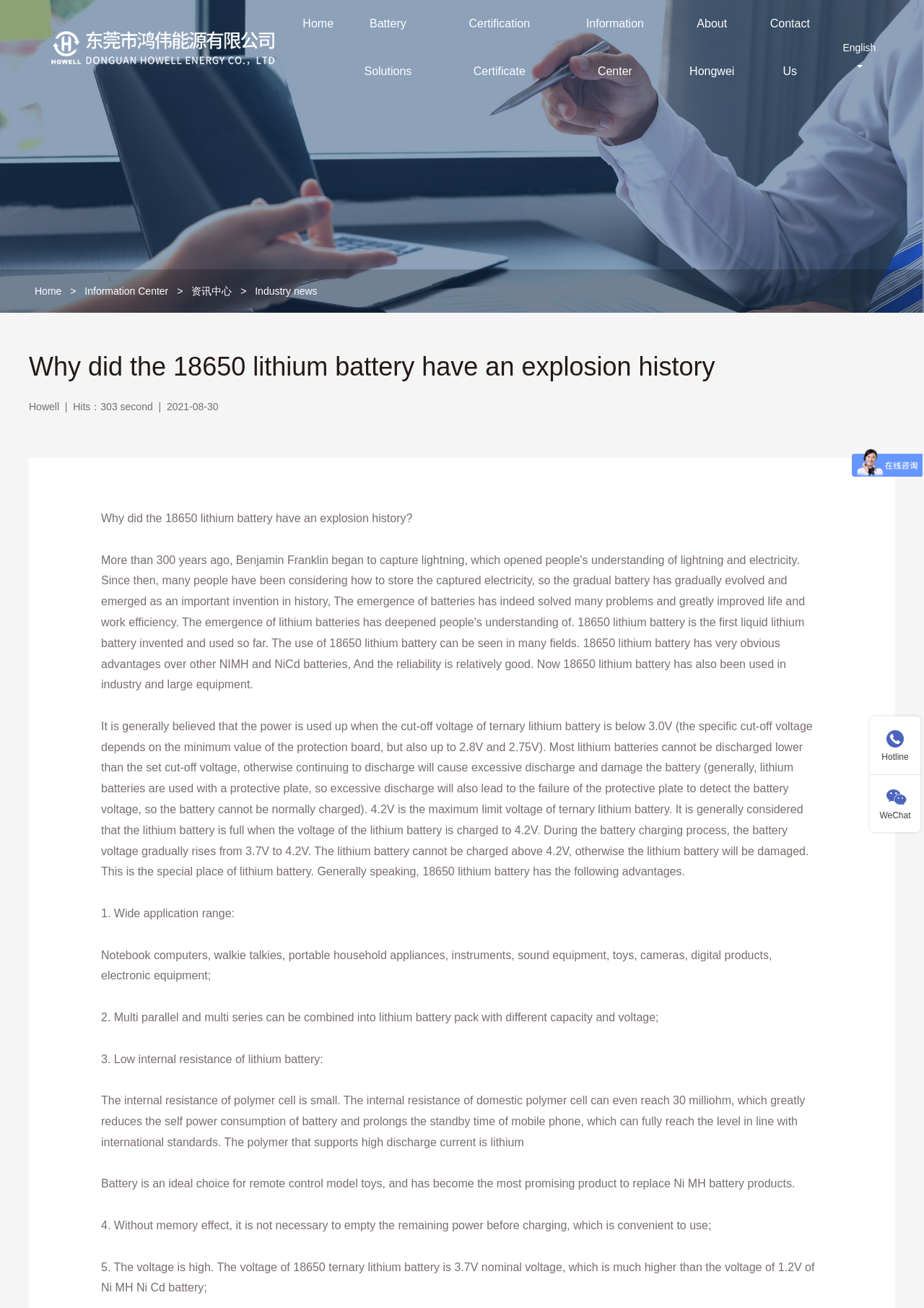Predict the bounding box coordinates of the area that should be clicked to accomplish the following instruction: "Click the 'WeChat' link". The bounding box coordinates should consist of four float numbers between 0 and 1, i.e., [left, top, right, bottom].

[0.941, 0.592, 0.996, 0.636]